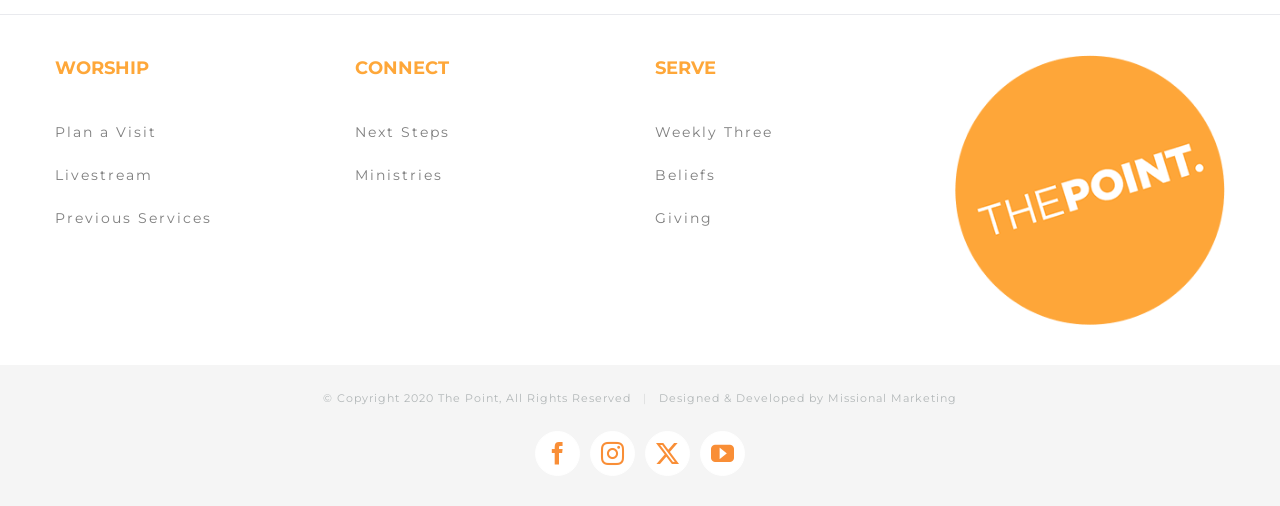Provide your answer to the question using just one word or phrase: What is the last link in the 'SERVE' section?

Giving